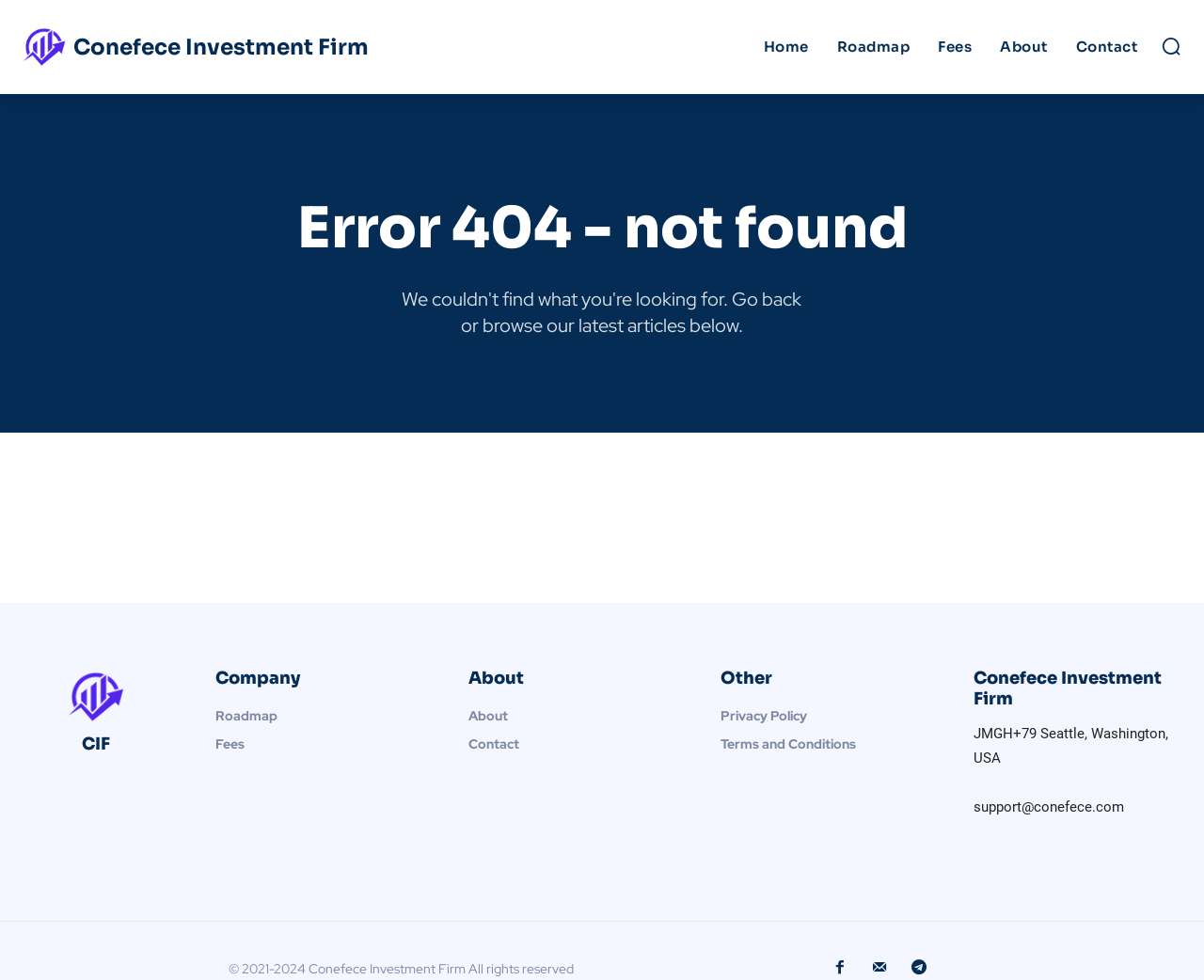Answer the following query with a single word or phrase:
What is the company name?

Conefece Investment Firm